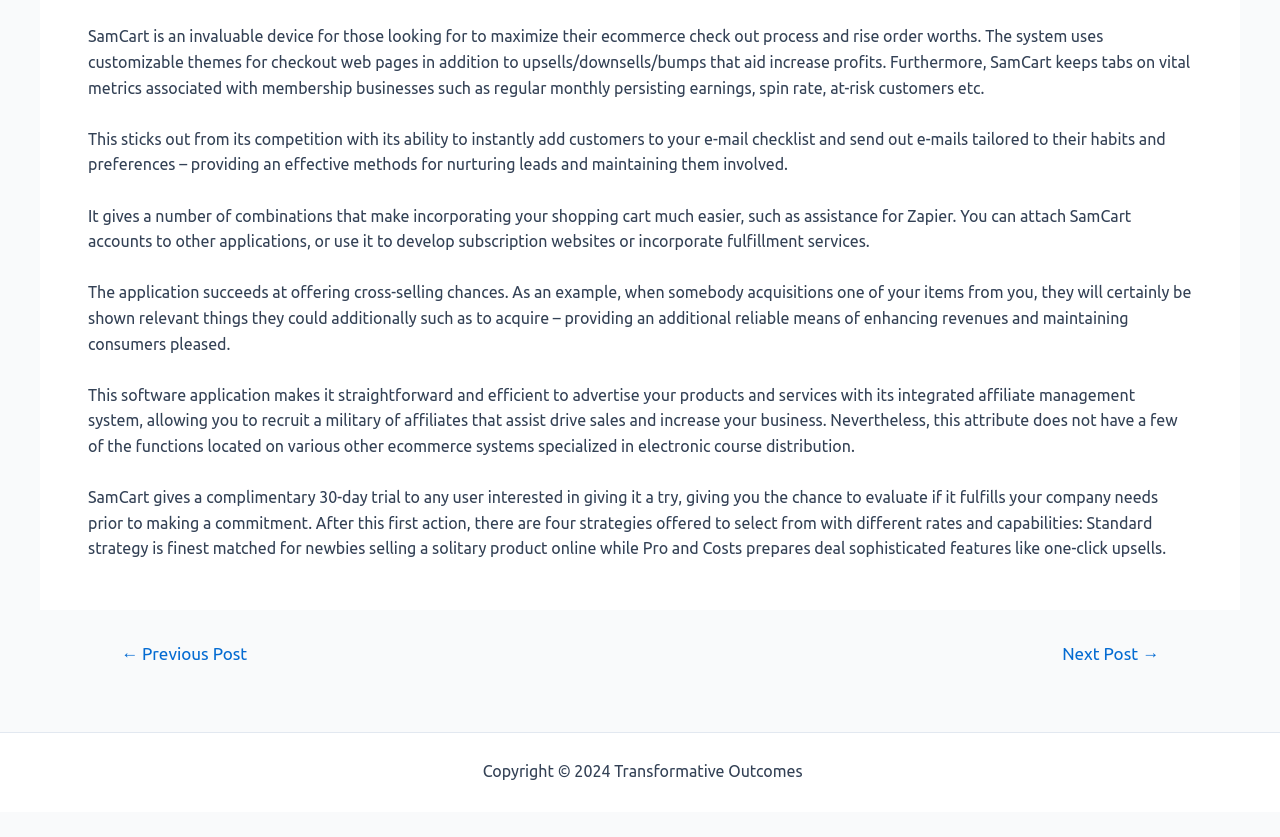What is SamCart used for?
Answer the question with as much detail as possible.

Based on the text, SamCart is an invaluable device for those looking to maximize their ecommerce checkout process and rise order values. It uses customizable themes for checkout pages and offers features like upsells, downsells, and bumps to increase profits.